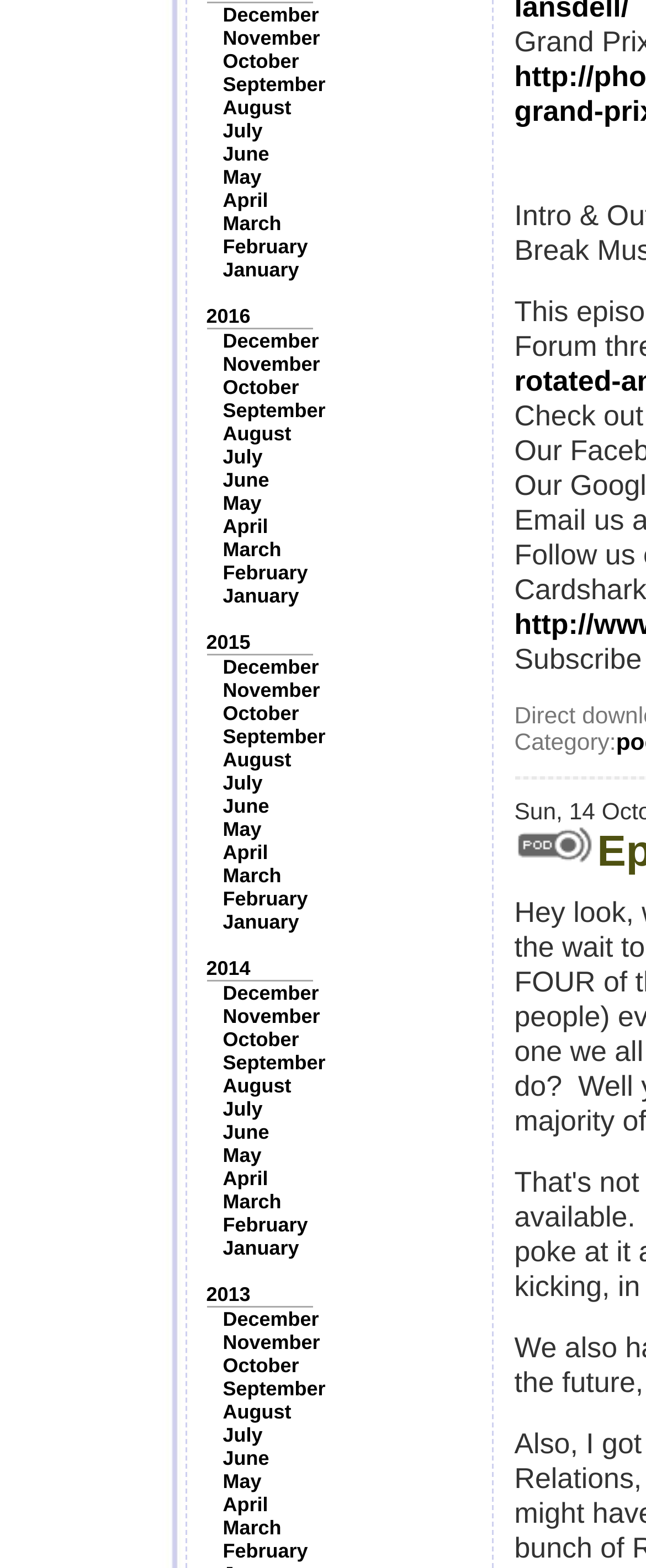Are the months listed in chronological order?
Answer the question with a single word or phrase, referring to the image.

Yes